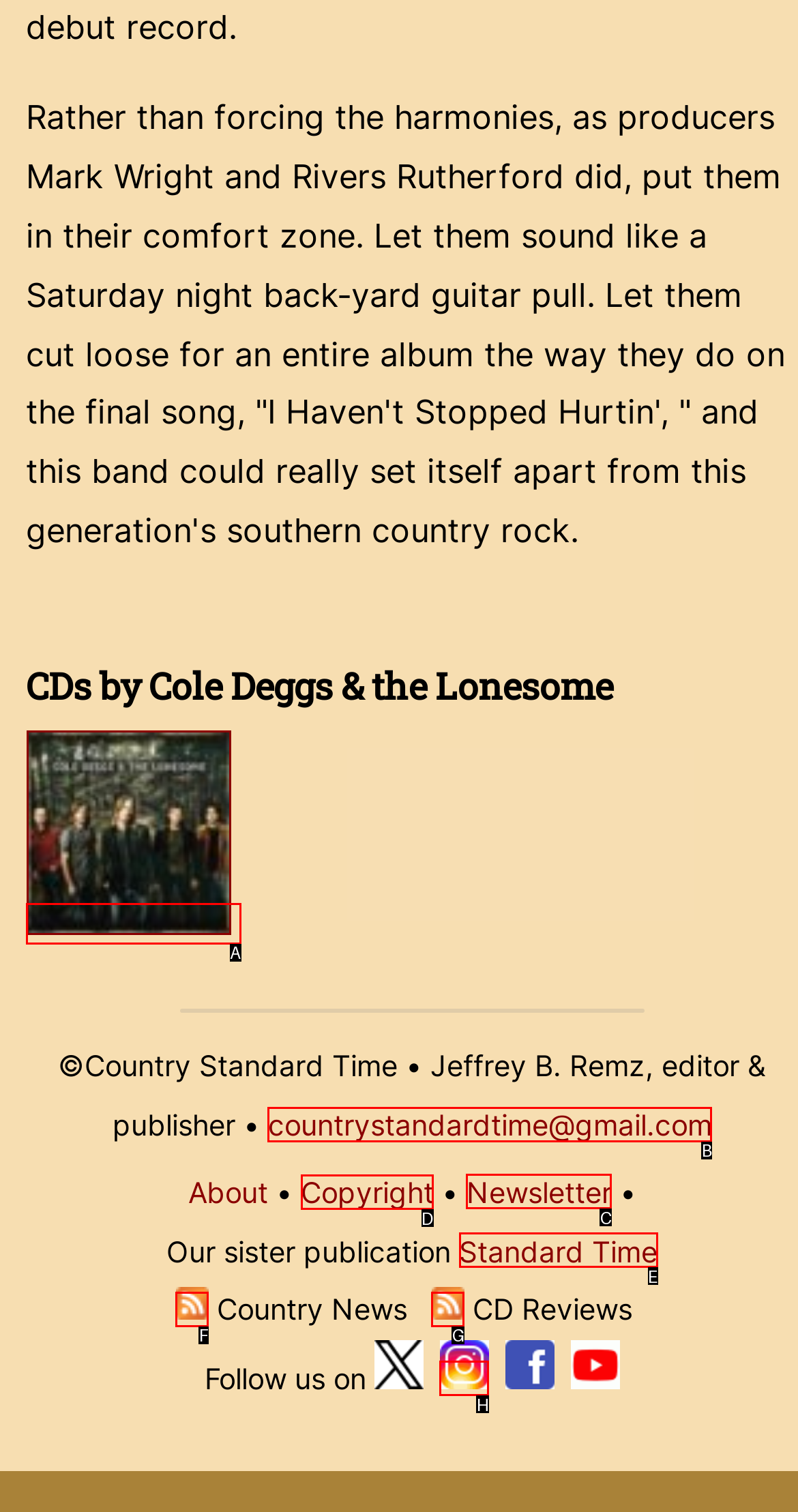From the given options, choose the one to complete the task: Check the Copyright page
Indicate the letter of the correct option.

D